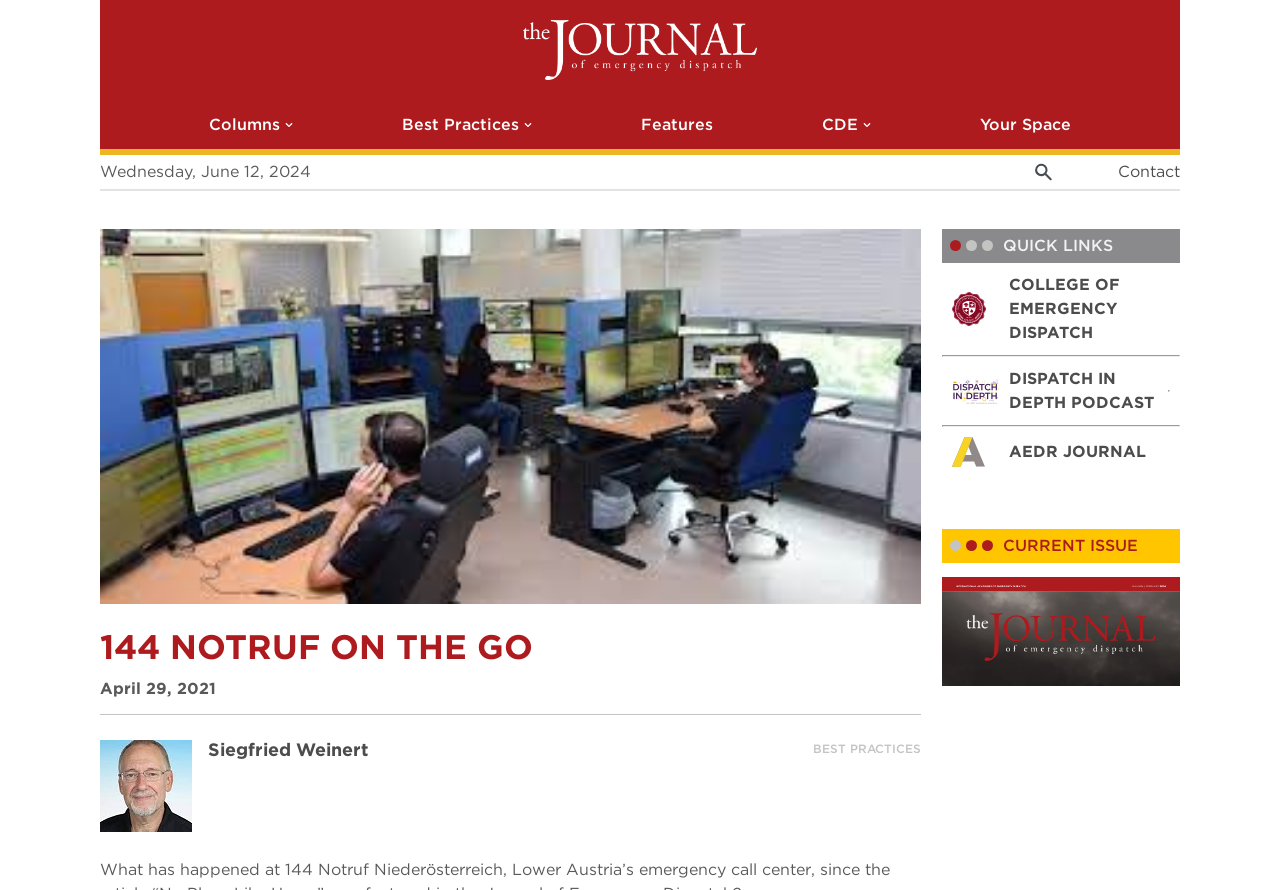Refer to the image and offer a detailed explanation in response to the question: What is the name of the podcast?

The name of the podcast can be found in the quick links section, which is a link element with the text 'DISPATCH IN DEPTH PODCAST'.